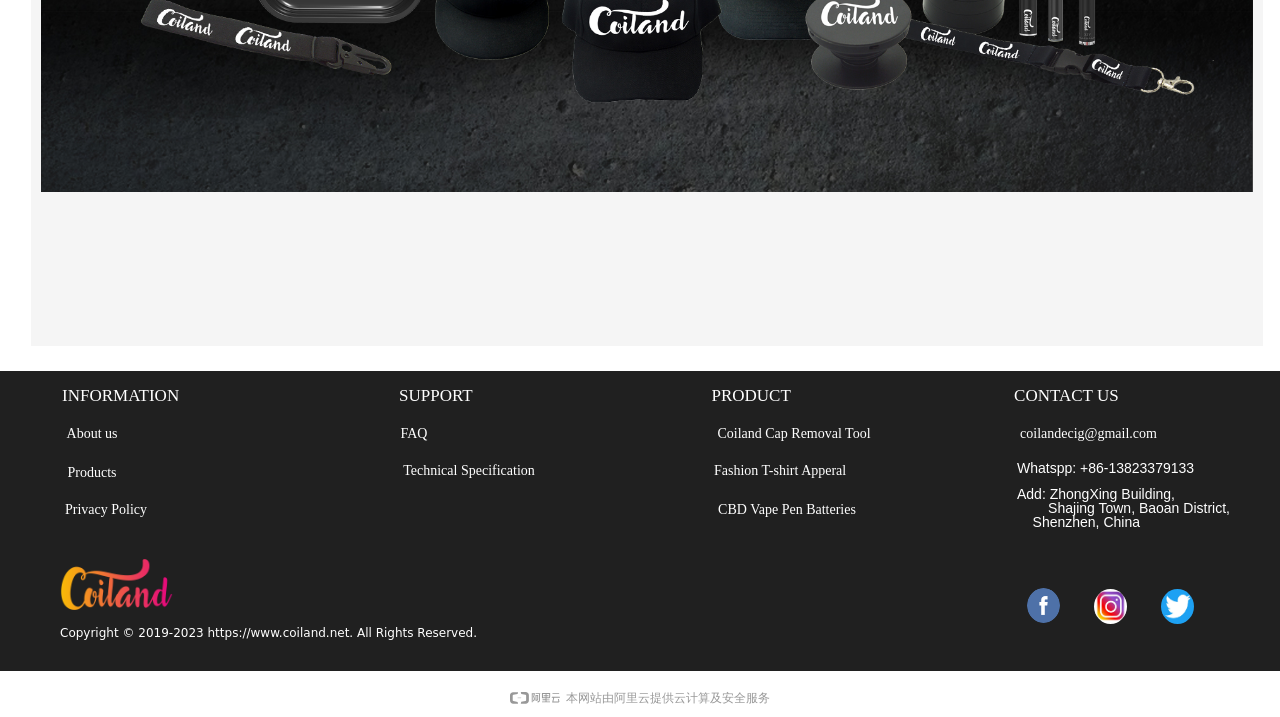Respond to the following query with just one word or a short phrase: 
How many static text elements are there in the footer?

3